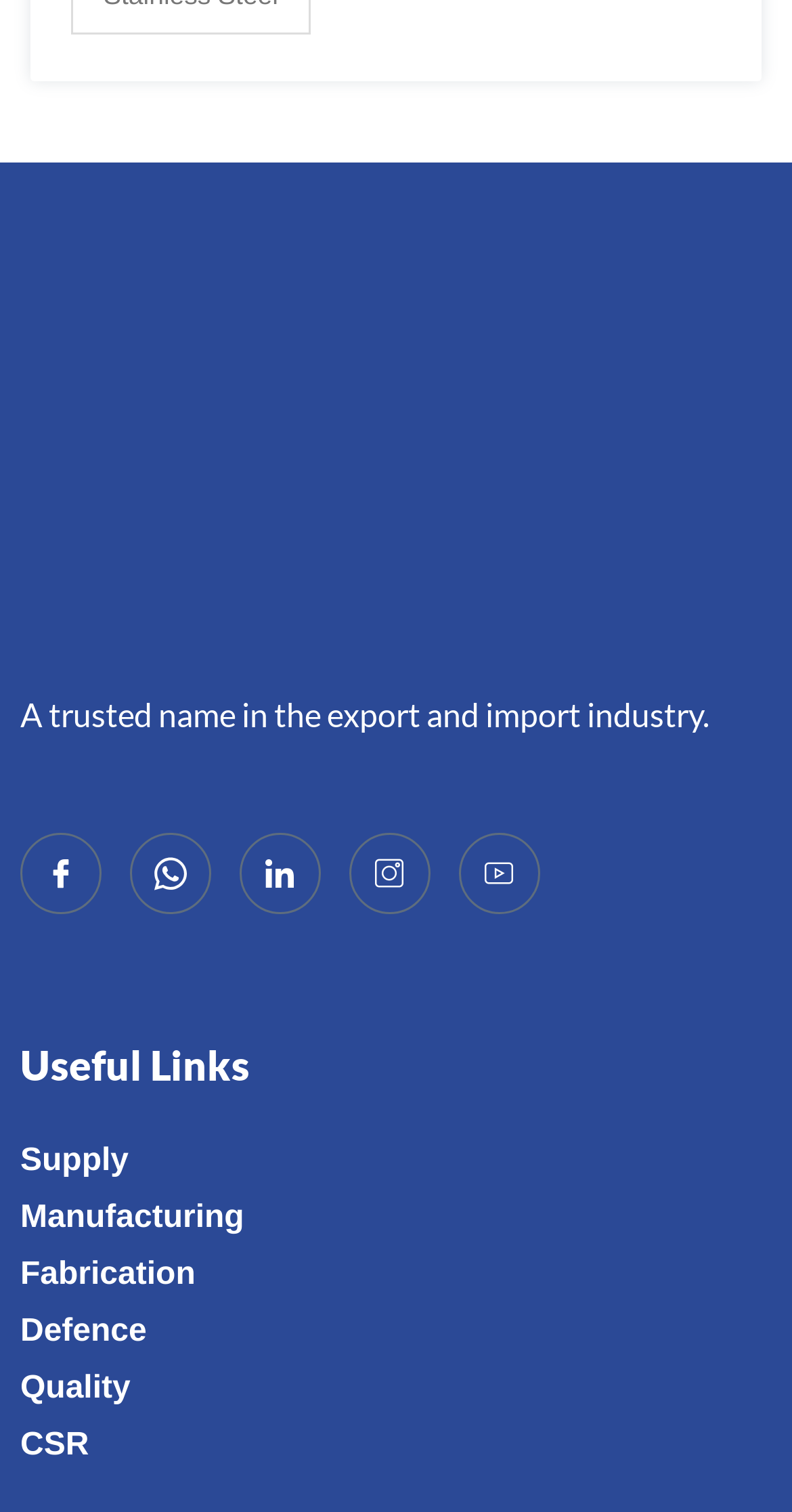What is the company's industry? Analyze the screenshot and reply with just one word or a short phrase.

Export and import